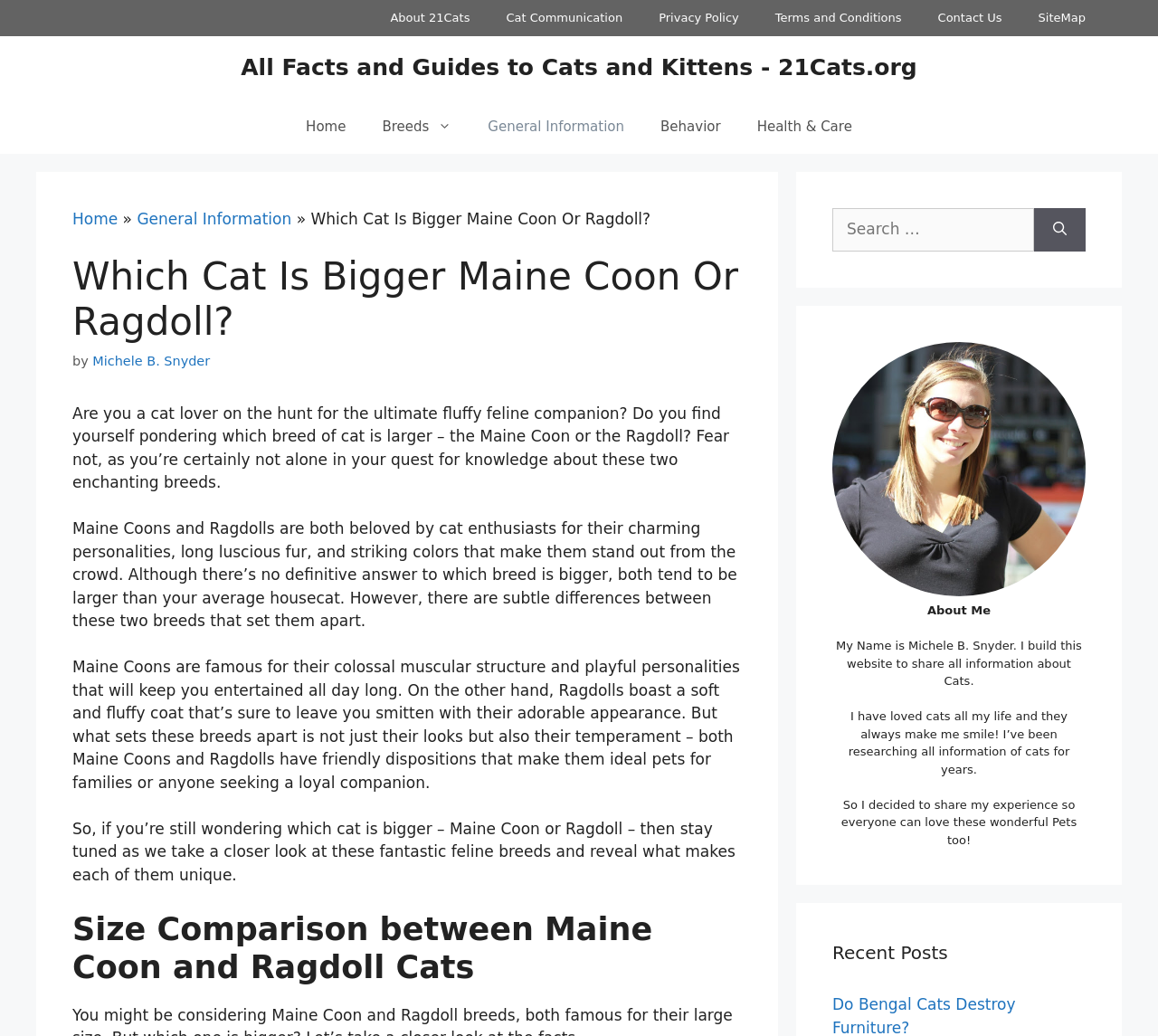Could you determine the bounding box coordinates of the clickable element to complete the instruction: "View the 'Recent Posts' section"? Provide the coordinates as four float numbers between 0 and 1, i.e., [left, top, right, bottom].

[0.719, 0.907, 0.938, 0.933]